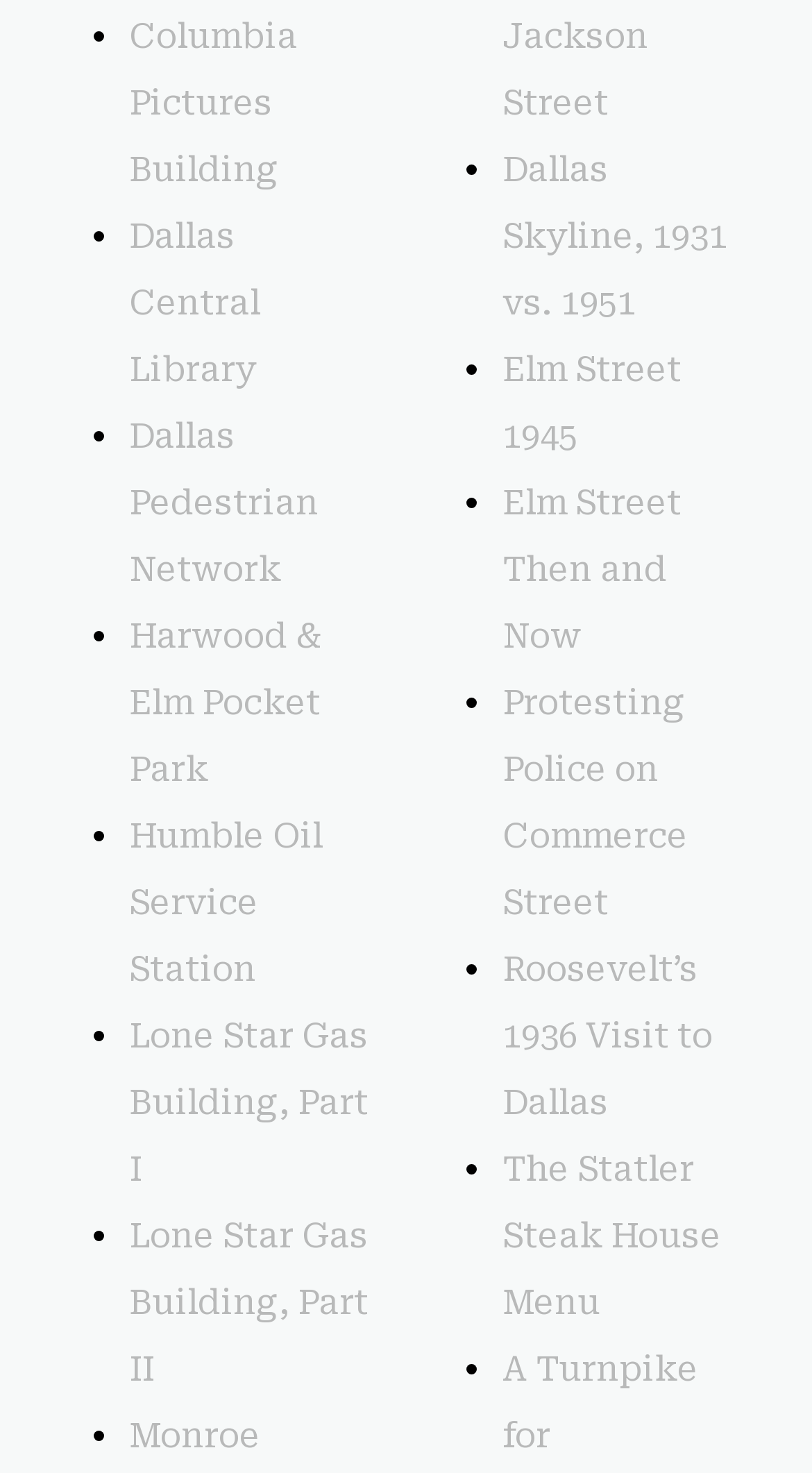Specify the bounding box coordinates of the area that needs to be clicked to achieve the following instruction: "Learn about Roosevelt’s 1936 Visit to Dallas".

[0.618, 0.645, 0.877, 0.762]